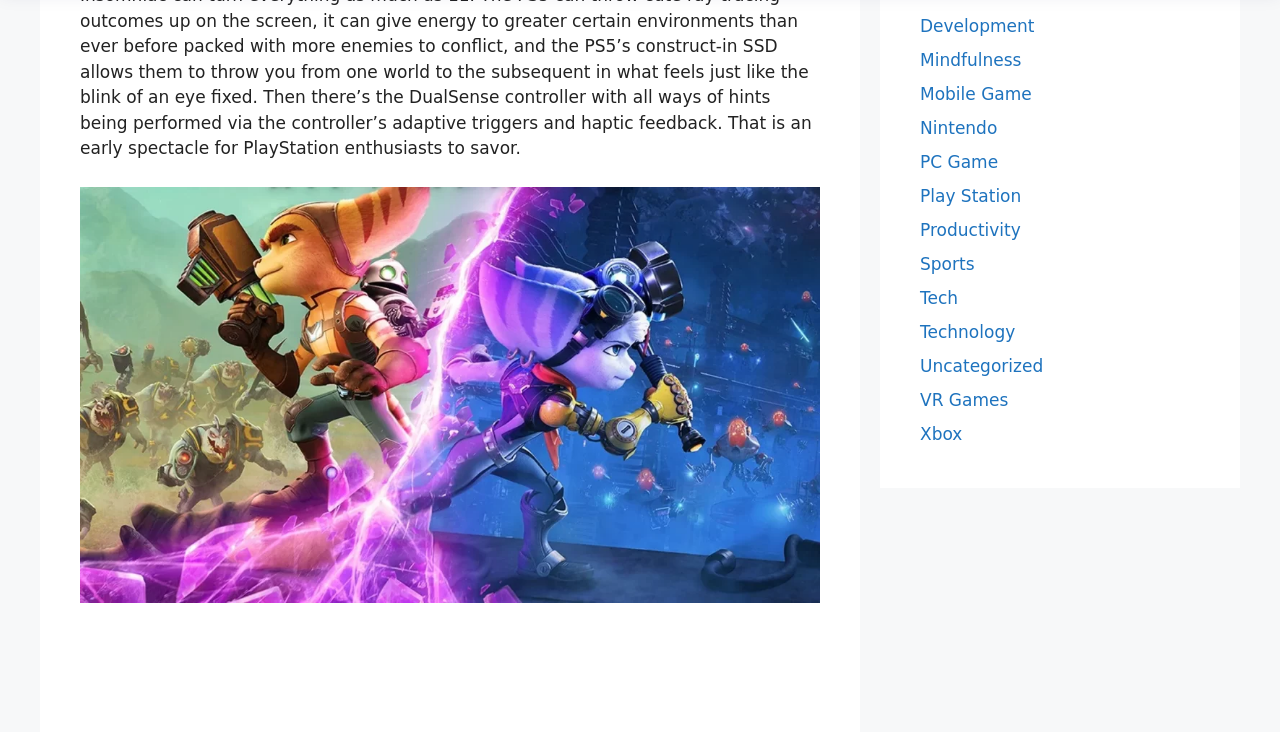Identify the coordinates of the bounding box for the element that must be clicked to accomplish the instruction: "go to Nintendo".

[0.719, 0.161, 0.779, 0.189]